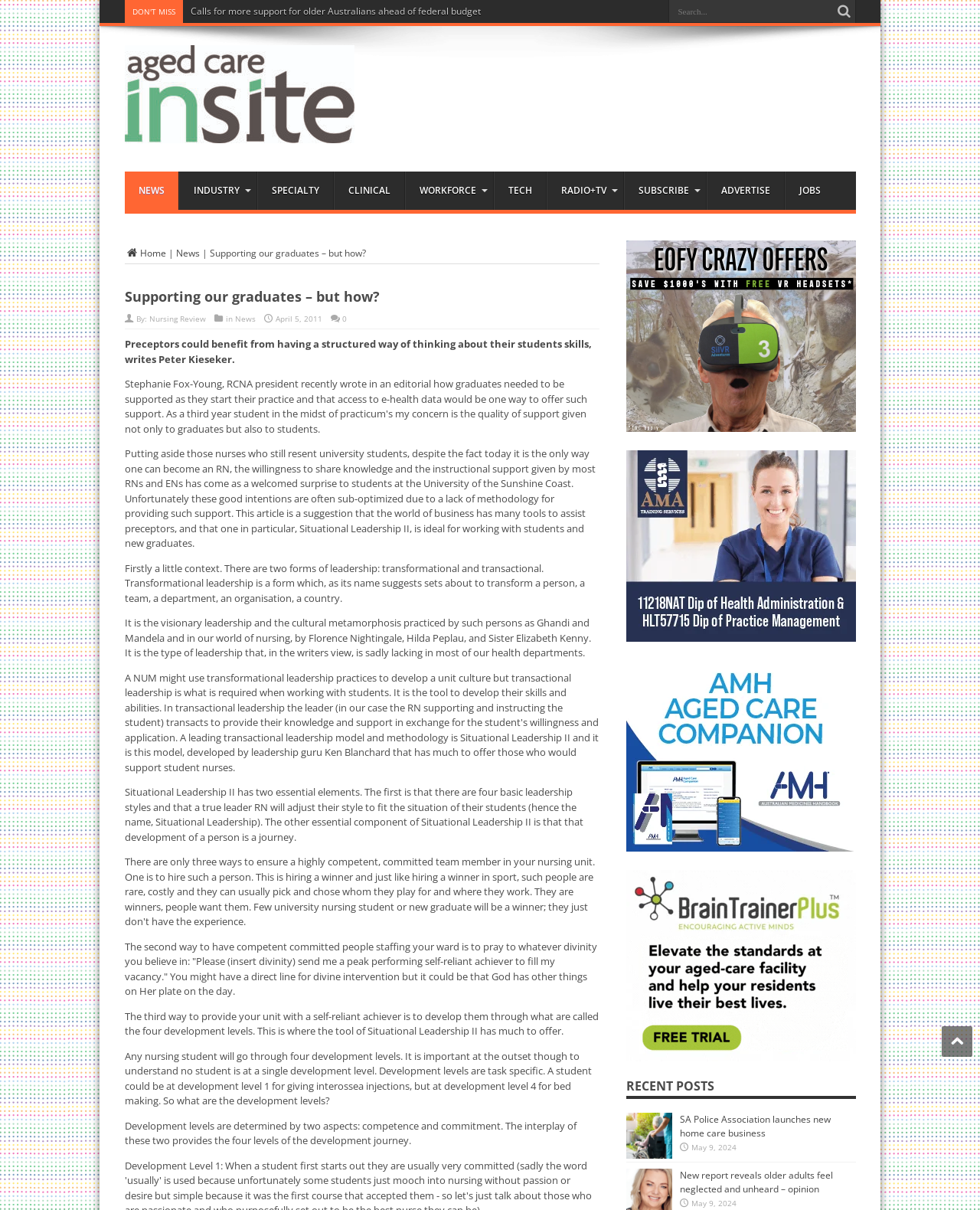Please determine the bounding box coordinates of the element to click in order to execute the following instruction: "Go to NEWS page". The coordinates should be four float numbers between 0 and 1, specified as [left, top, right, bottom].

[0.127, 0.142, 0.182, 0.173]